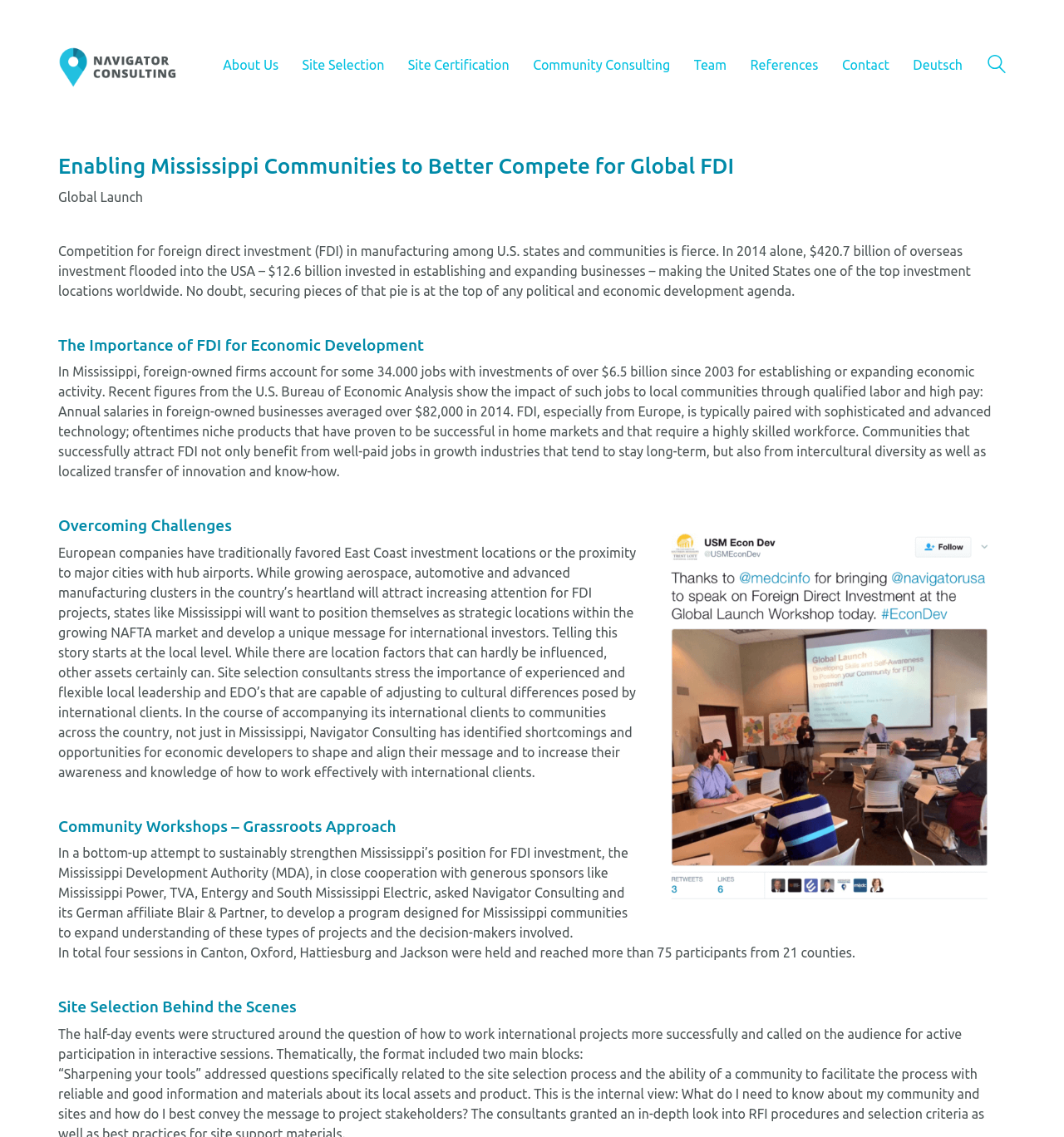Explain in detail what you observe on this webpage.

The webpage is about enabling Mississippi communities to better compete for global foreign direct investment (FDI). At the top, there is a logo of Navigator Consulting, accompanied by a link to the company's website. Below the logo, there is a navigation menu with links to various sections, including "About Us", "Site Selection", "Site Certification", "Community Consulting", "Team", "References", "Contact", and "Deutsch". 

To the right of the navigation menu, there is a search bar with a magnifying glass icon. 

The main content of the webpage is divided into several sections. The first section has a heading "Enabling Mississippi Communities to Better Compete for Global FDI" and provides an introduction to the importance of FDI in manufacturing among U.S. states and communities. 

Below this section, there is a paragraph of text that explains the significance of FDI, citing statistics on the amount of overseas investment in the USA in 2014. 

The next section has a heading "The Importance of FDI for Economic Development" and discusses the impact of FDI on local communities, including the creation of high-paying jobs and the transfer of innovation and know-how. 

Following this section, there is a section with a heading "Overcoming Challenges" that discusses the challenges faced by states like Mississippi in attracting FDI, including the preference of European companies for East Coast investment locations. 

The next section has a heading "Community Workshops – Grassroots Approach" and describes a program designed to help Mississippi communities expand their understanding of FDI projects and the decision-makers involved. 

Finally, there is a section with a heading "Site Selection Behind the Scenes" that provides more information about the program, including the structure and content of the workshops.